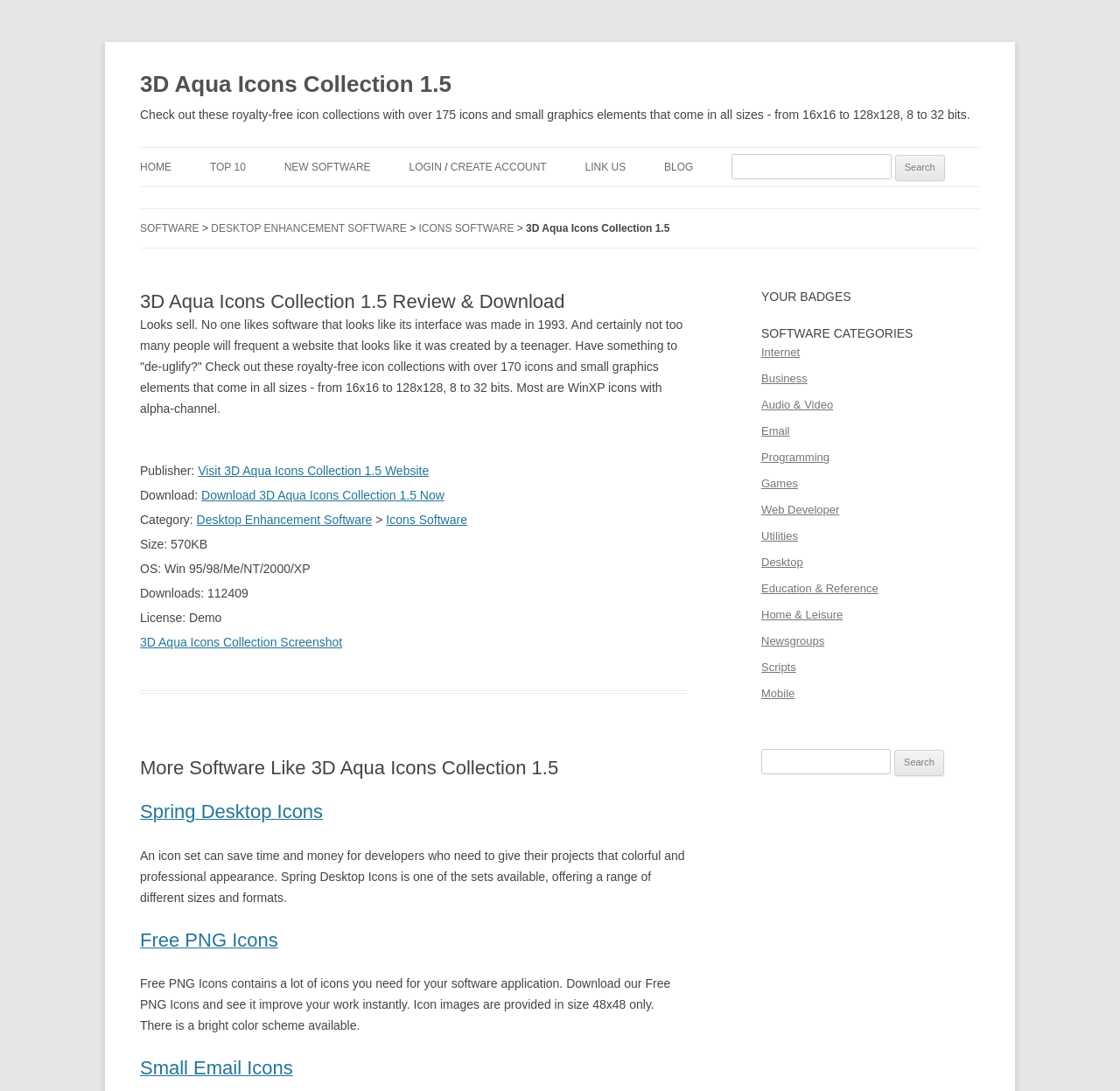Kindly determine the bounding box coordinates for the clickable area to achieve the given instruction: "Visit 3D Aqua Icons Collection 1.5 Website".

[0.177, 0.425, 0.383, 0.438]